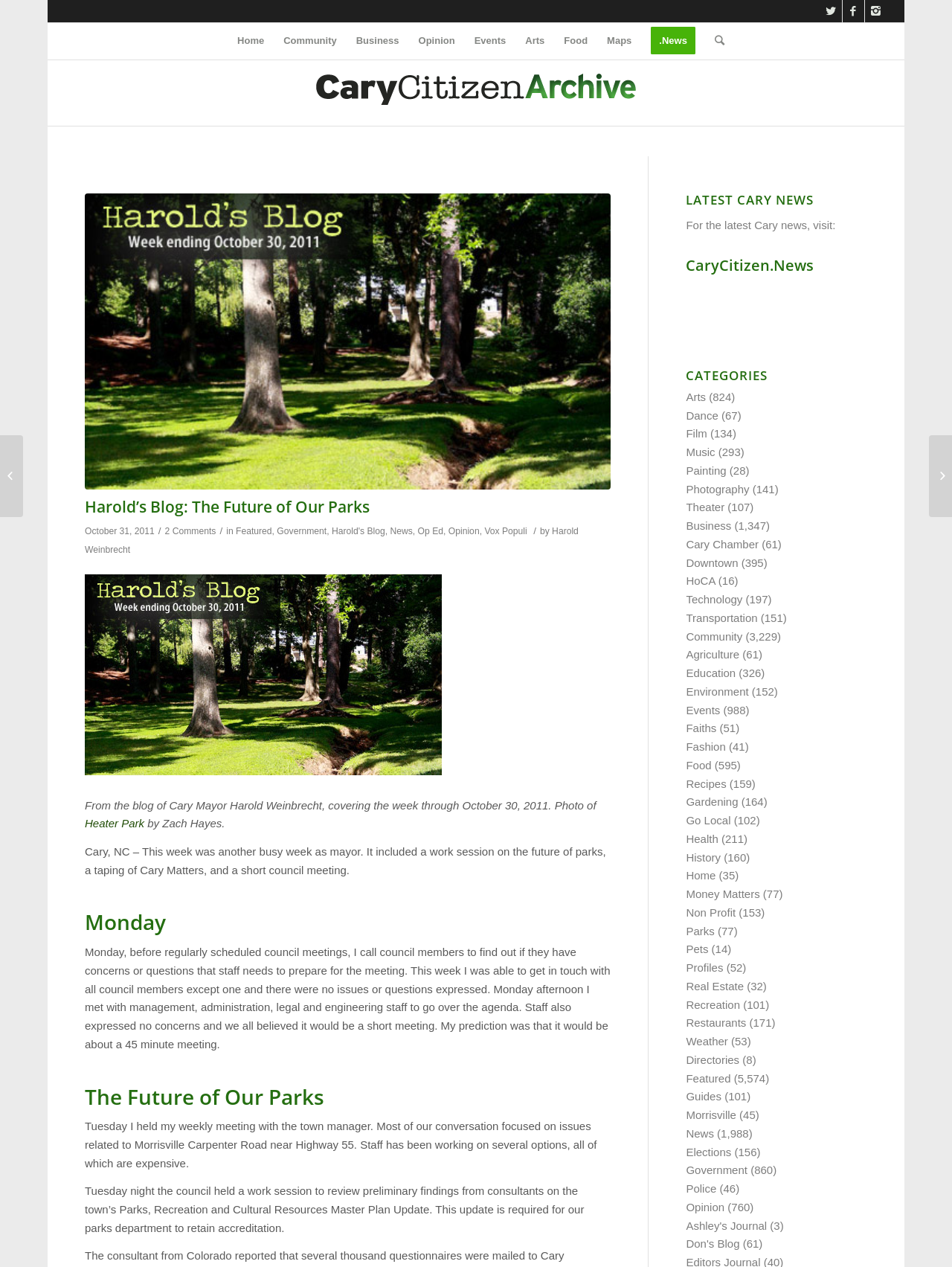Please determine the bounding box coordinates of the element's region to click in order to carry out the following instruction: "Click on Home". The coordinates should be four float numbers between 0 and 1, i.e., [left, top, right, bottom].

[0.239, 0.018, 0.288, 0.047]